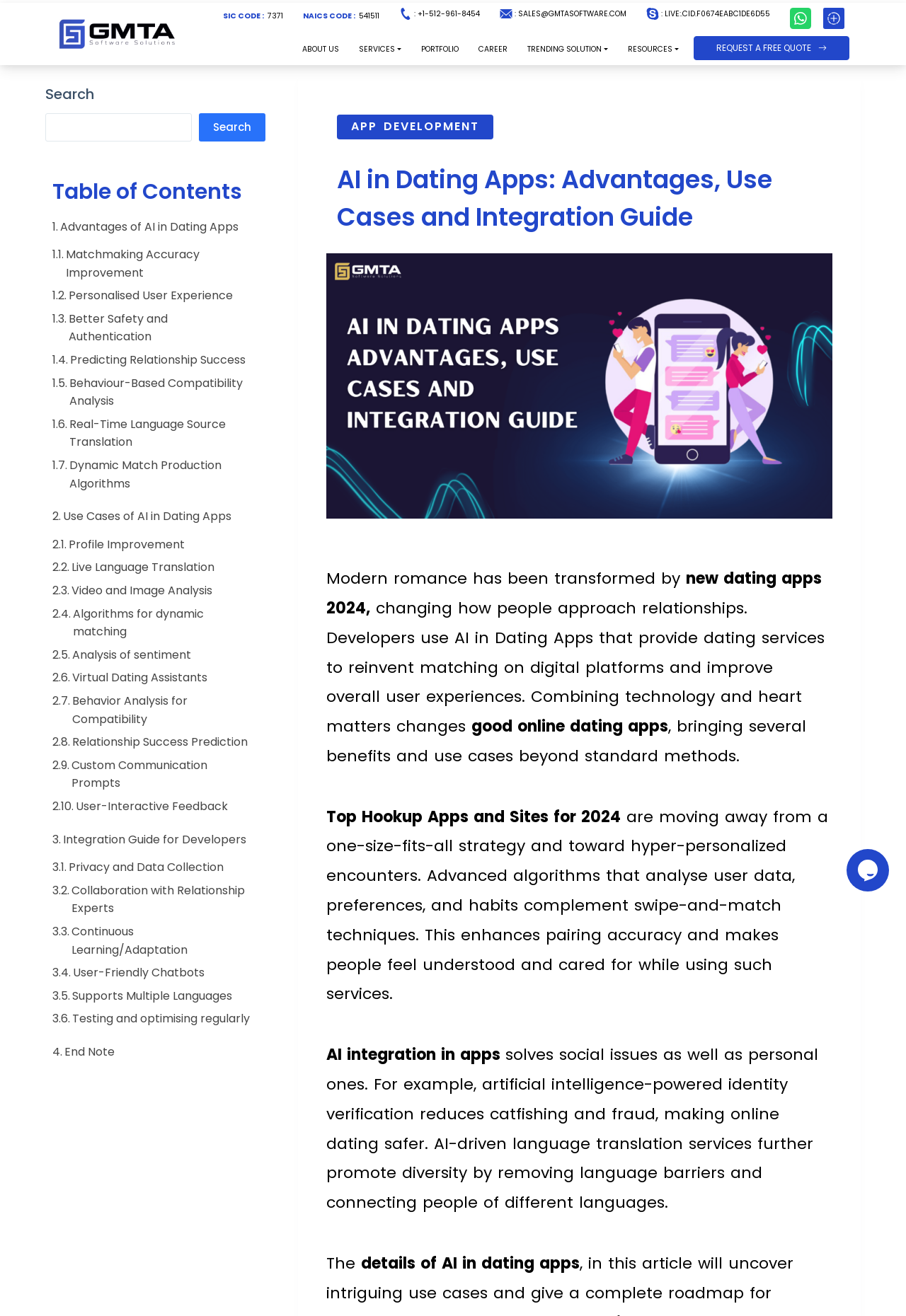What is the function of the search box?
Please use the image to provide a one-word or short phrase answer.

search